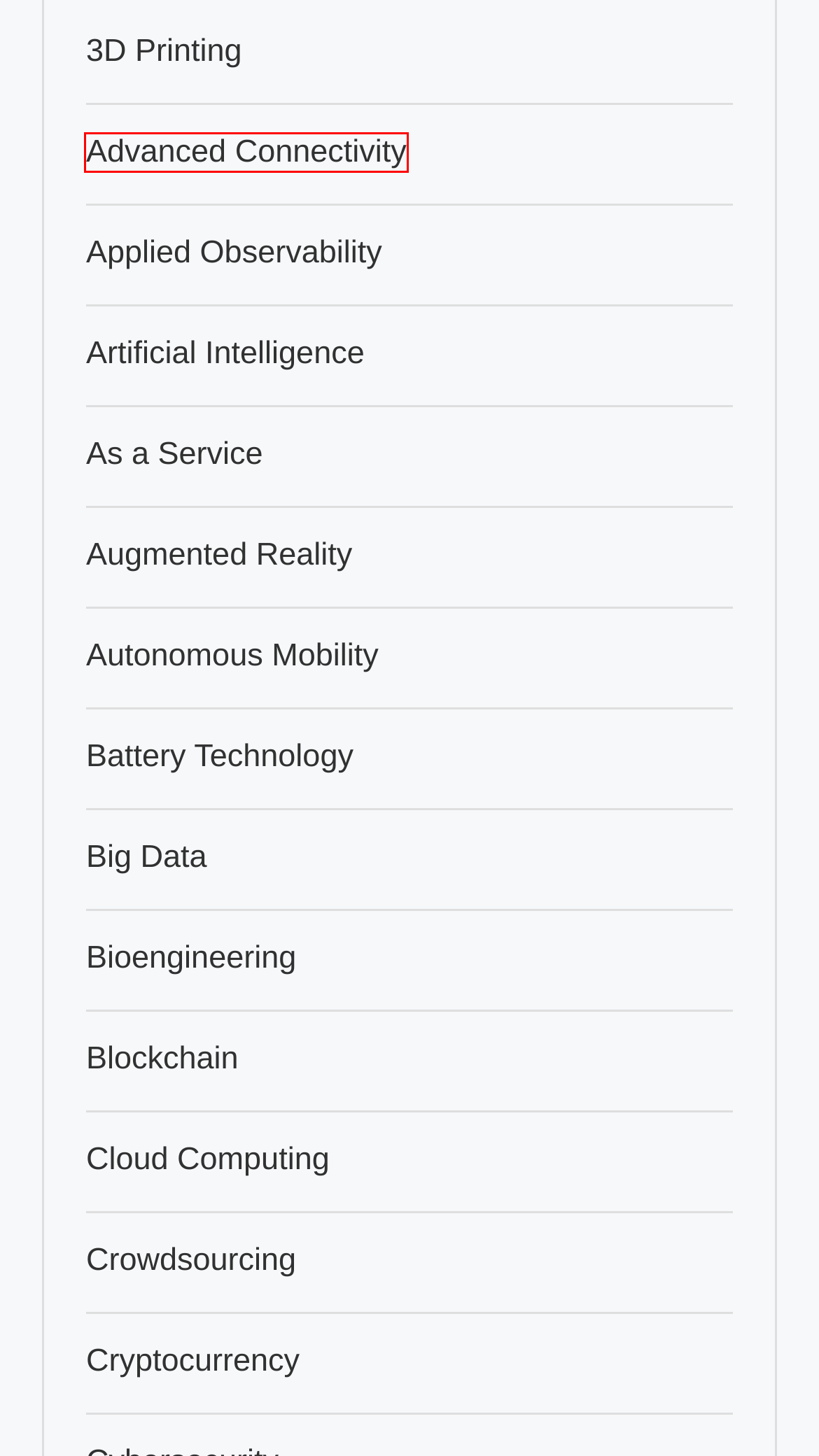Consider the screenshot of a webpage with a red bounding box and select the webpage description that best describes the new page that appears after clicking the element inside the red box. Here are the candidates:
A. Blockchain - News & Insights | Megatrend Monitor
B. Applied Observability - News & Insights | Megatrend Monitor
C. Crowdsourcing - News & Insights | Megatrend Monitor
D. Battery Technology - News & Insights | Megatrend Monitor
E. Advanced Connectivity - News & Insights | Megatrend Monitor
F. 3D Printing - News & Insights | Megatrend Monitor
G. Bioengineering - News & Insights | Megatrend Monitor
H. Cryptocurrency - News & Insights | Megatrend Monitor

E